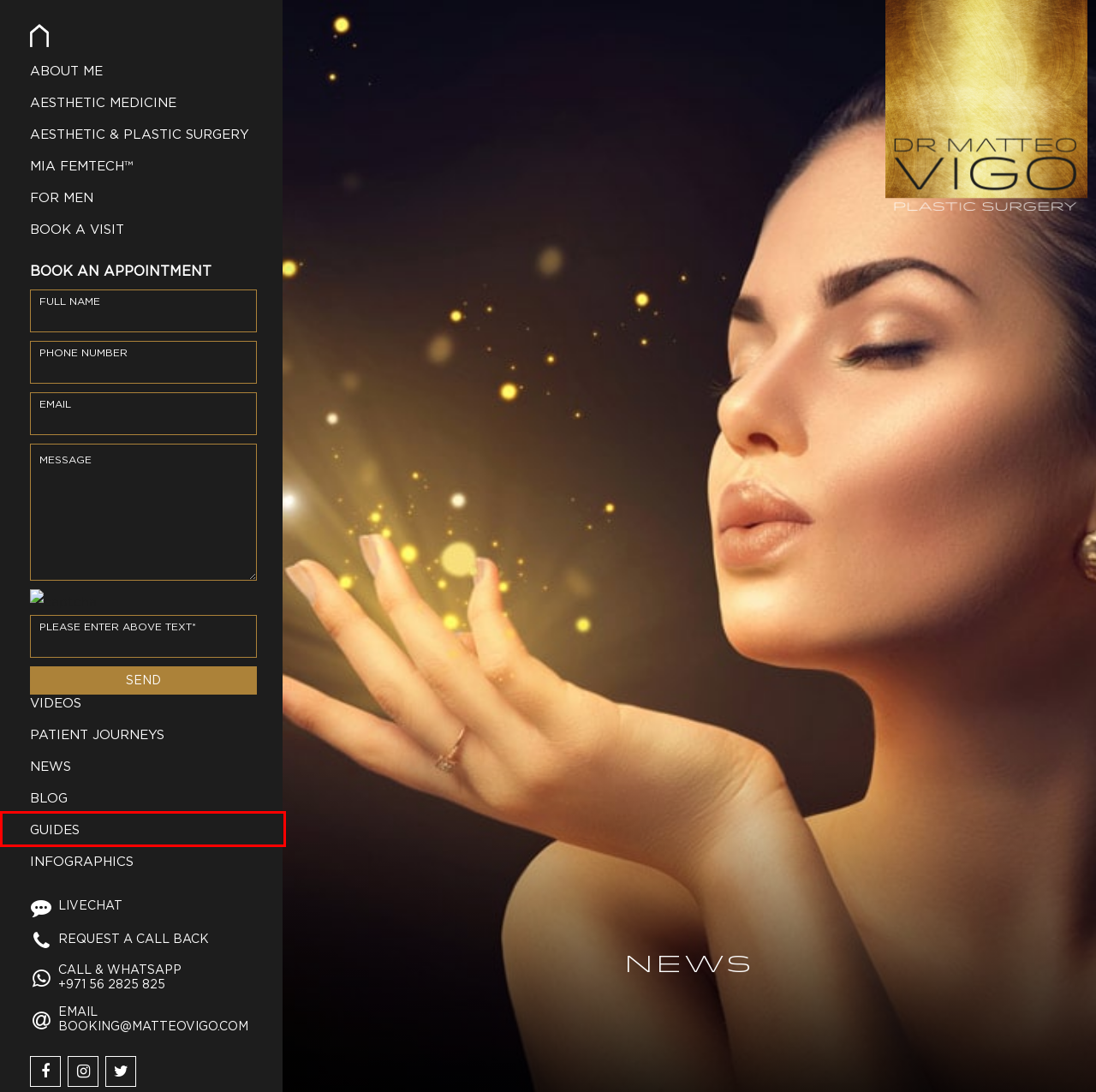Examine the screenshot of the webpage, which has a red bounding box around a UI element. Select the webpage description that best fits the new webpage after the element inside the red bounding box is clicked. Here are the choices:
A. Latest News & Information | Plastic Surgery Dubai
B. Our Guides - Plastic Surgery Dubai
C. My Video Gallery - Top Videos - Plastic Surgery Dubai
D. Infographics - Plastic Surgery Dubai
E. Plastic Surgery & Aesthetic Practice in Dubai - Plastic Surgery Dubai
F. Patient Journeys | Dr. Matteo Vigo | Plastic Surgery Dubai
G. Informative Blogs & Articles - Plastic Surgery Dubai
H. Plastic Surgery Dubai - Award Winning Dr. Matteo Vigo

B